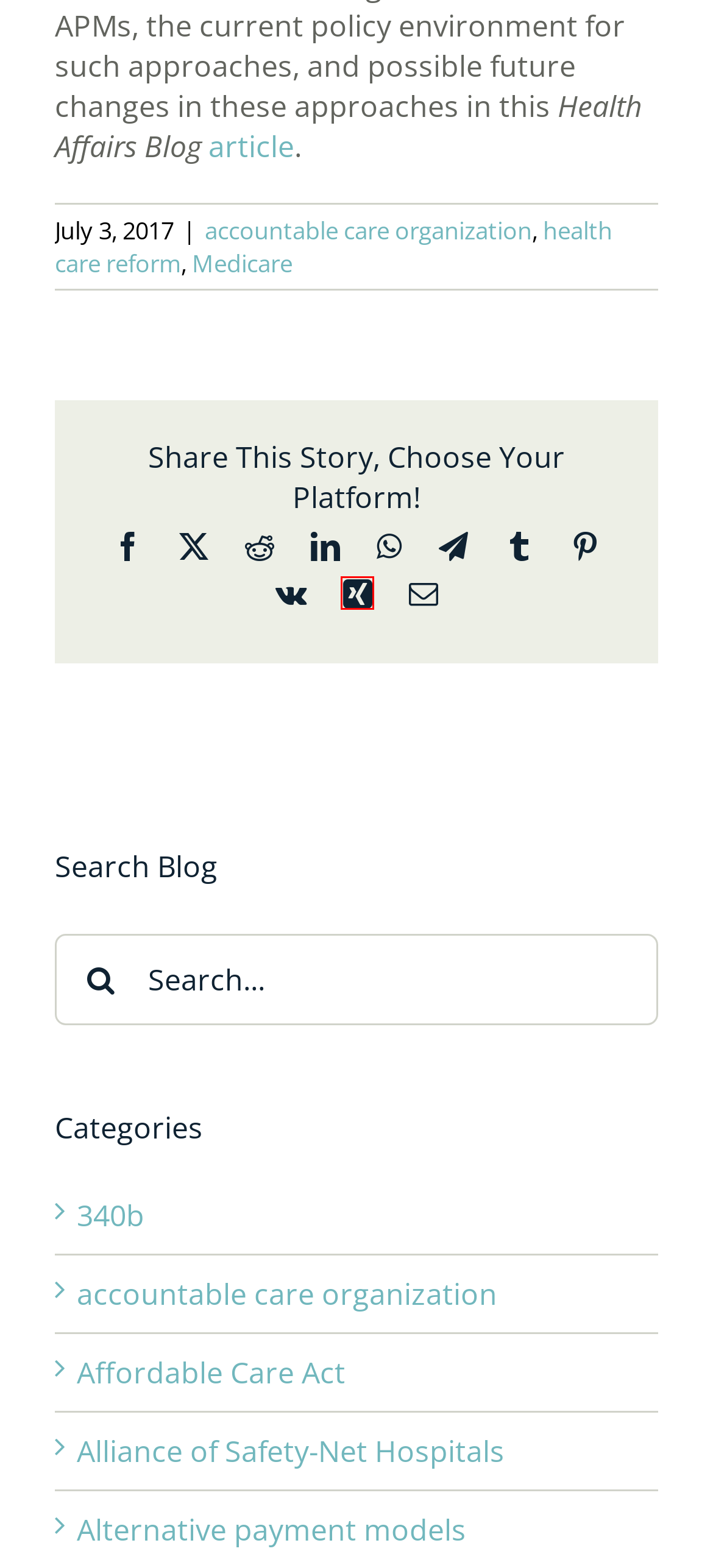Review the screenshot of a webpage containing a red bounding box around an element. Select the description that best matches the new webpage after clicking the highlighted element. The options are:
A. Affordable Care Act – Alliance of Safety-Net Hospitals
B. 340b – Alliance of Safety-Net Hospitals
C. Medicare – Alliance of Safety-Net Hospitals
D. health care reform – Alliance of Safety-Net Hospitals
E. Alliance of Safety-Net Hospitals – Alliance of Safety-Net Hospitals
F. VK | 登录
G. Alternative payment models – Alliance of Safety-Net Hospitals
H. Bei XING anmelden

H